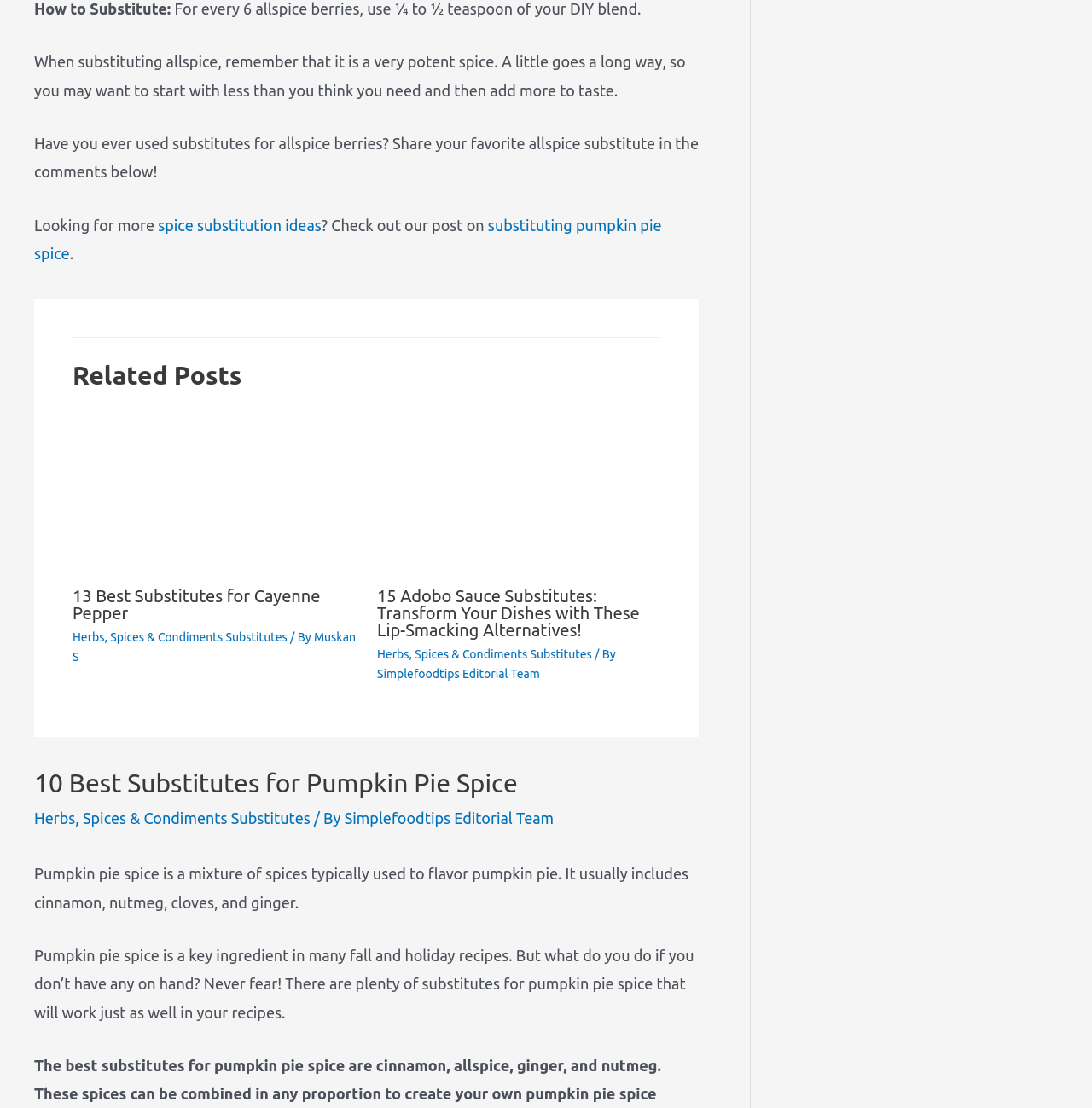What is the purpose of pumpkin pie spice?
From the details in the image, answer the question comprehensively.

The text states that 'Pumpkin pie spice is a mixture of spices typically used to flavor pumpkin pie.' This implies that the primary purpose of pumpkin pie spice is to add flavor to pumpkin pie.